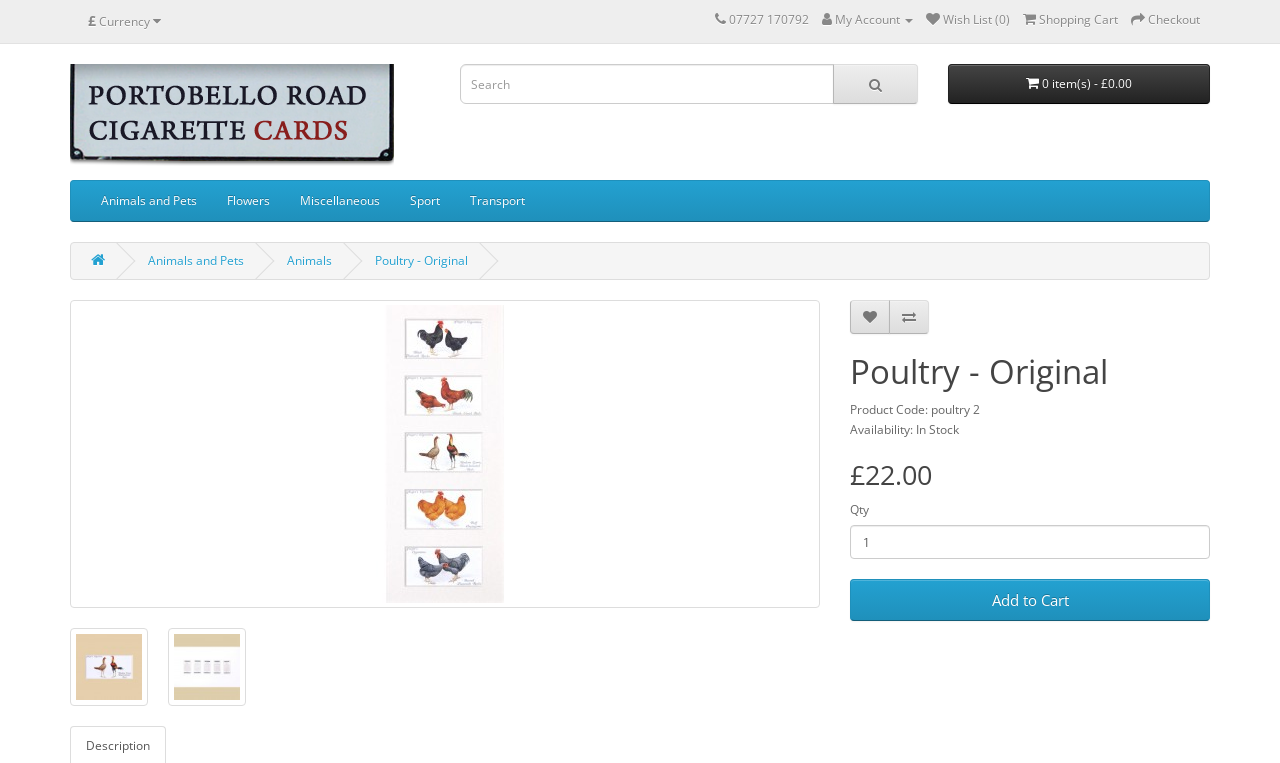Specify the bounding box coordinates of the element's area that should be clicked to execute the given instruction: "Add to cart". The coordinates should be four float numbers between 0 and 1, i.e., [left, top, right, bottom].

[0.664, 0.759, 0.945, 0.814]